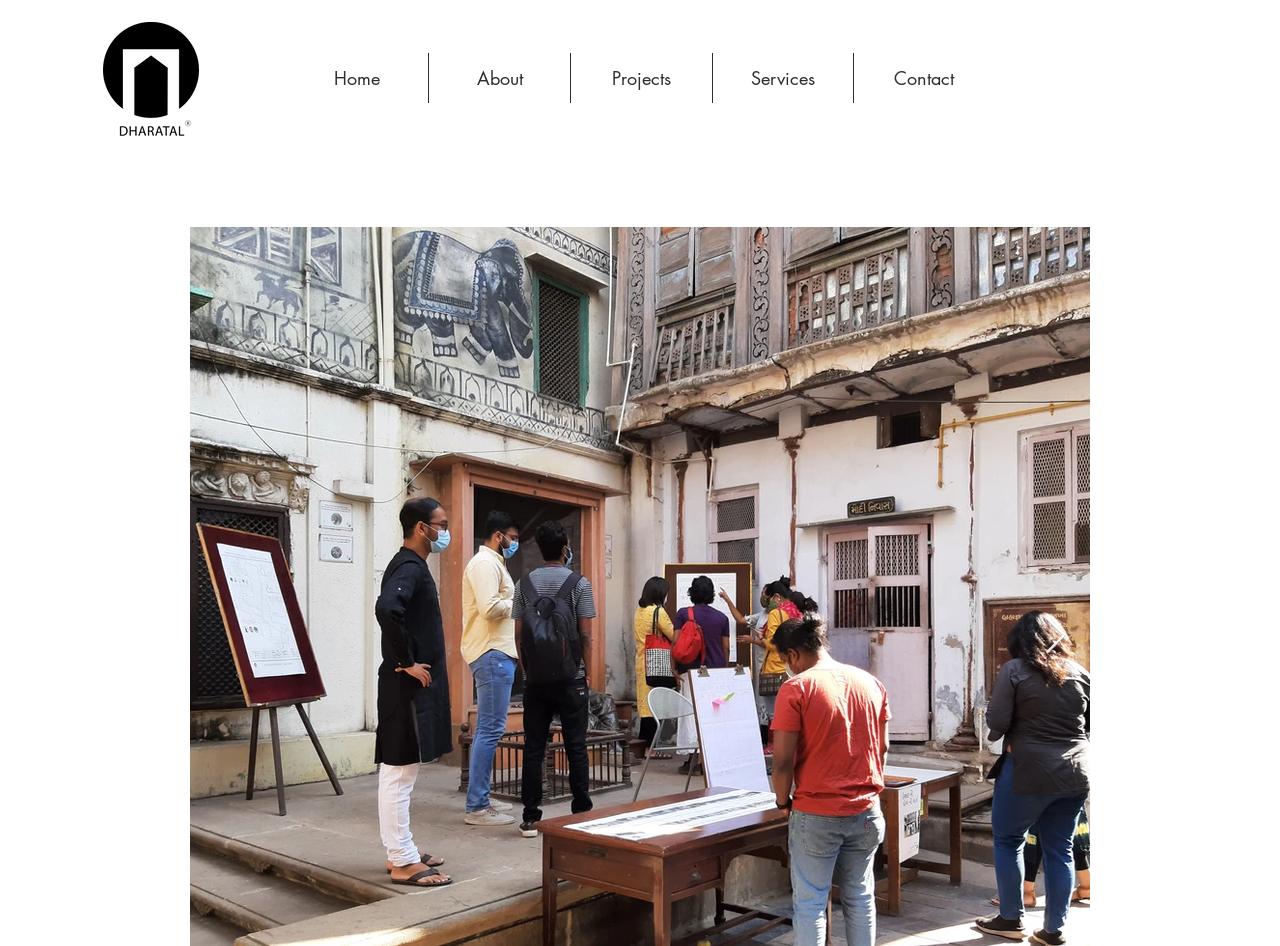What is the purpose of the button at the bottom right?
Based on the image, answer the question with a single word or brief phrase.

Next Item